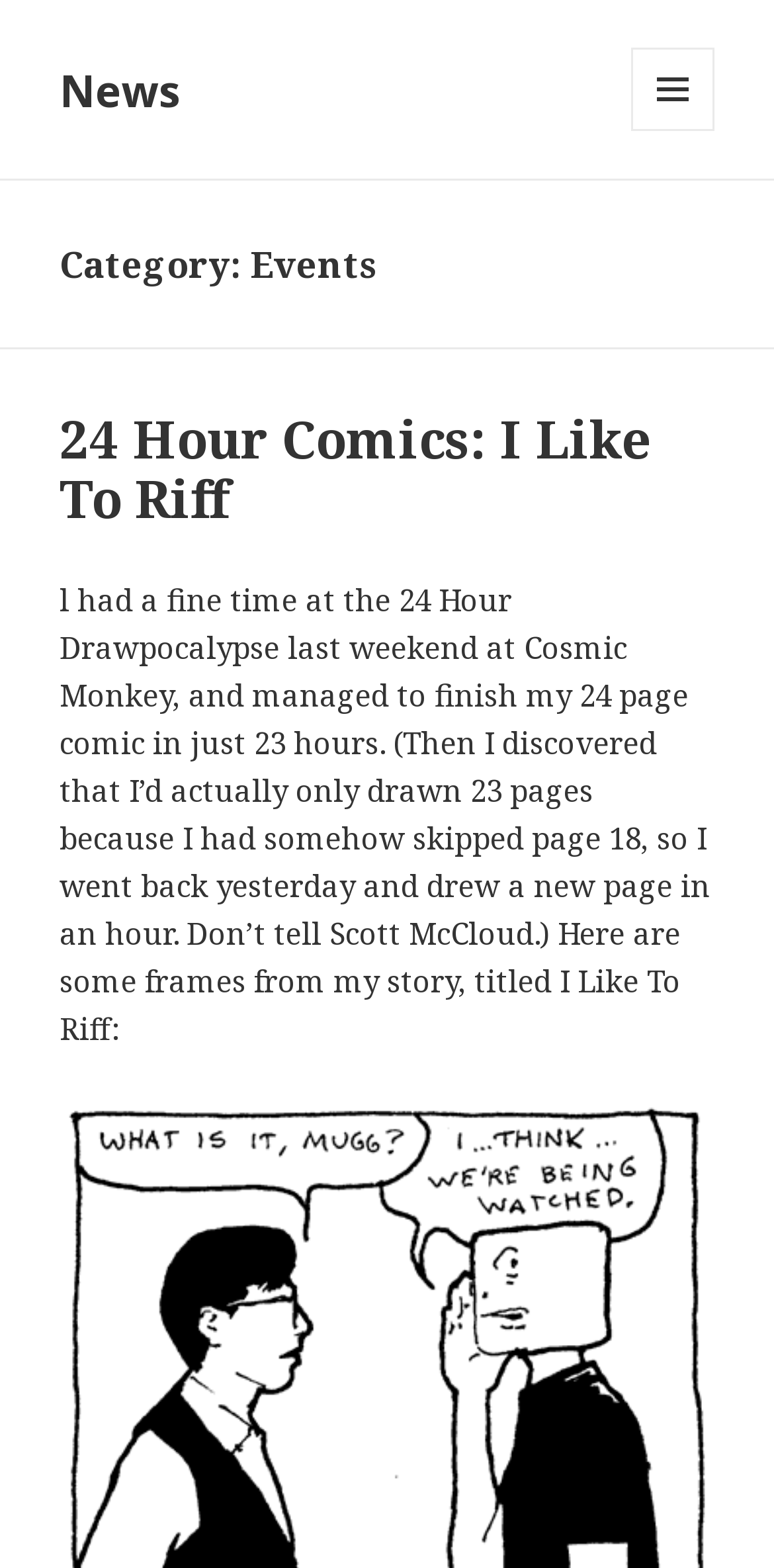What is the name of the comic store mentioned in the article?
Based on the screenshot, provide a one-word or short-phrase response.

Cosmic Monkey